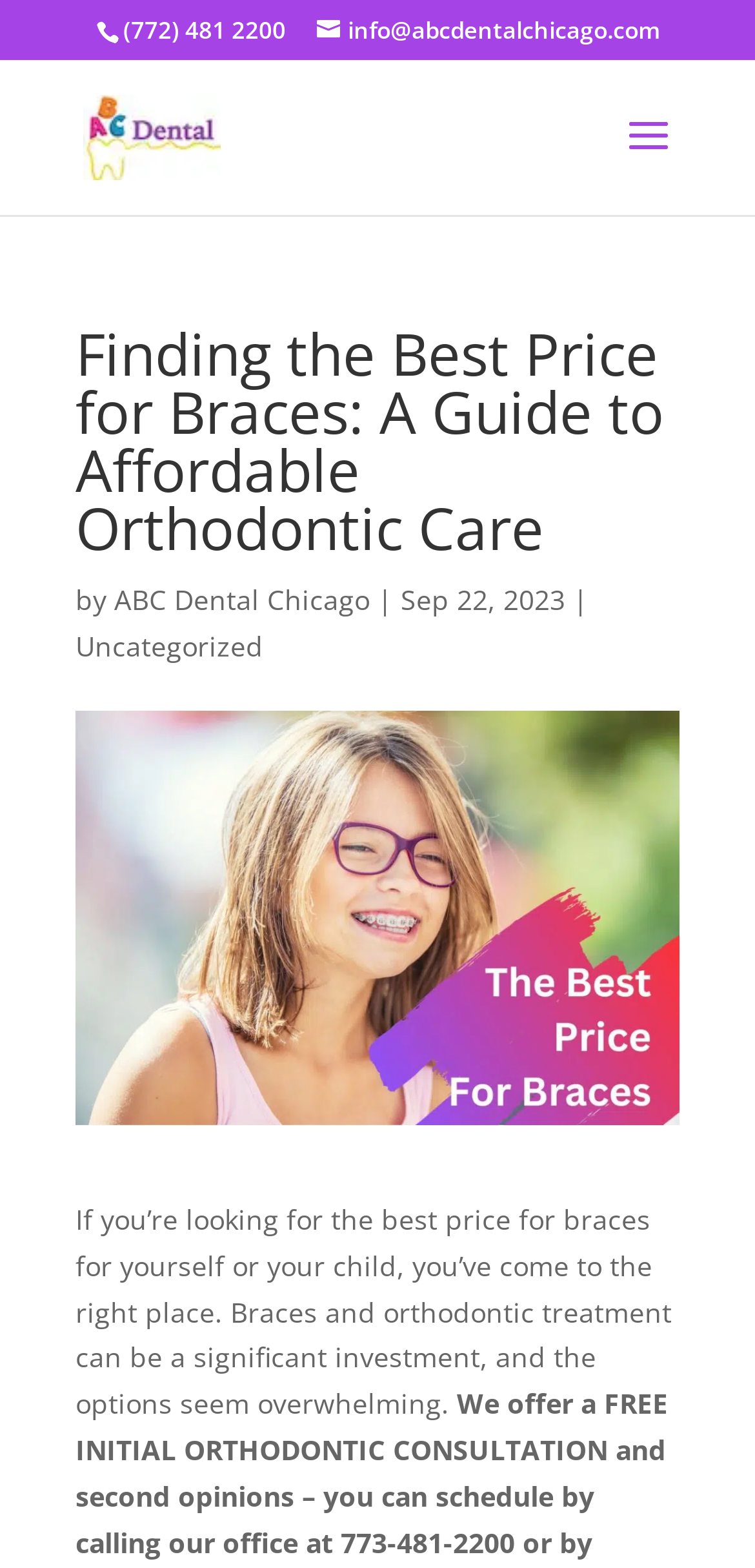Locate the bounding box of the user interface element based on this description: "(772) 481 2200".

[0.163, 0.009, 0.378, 0.03]